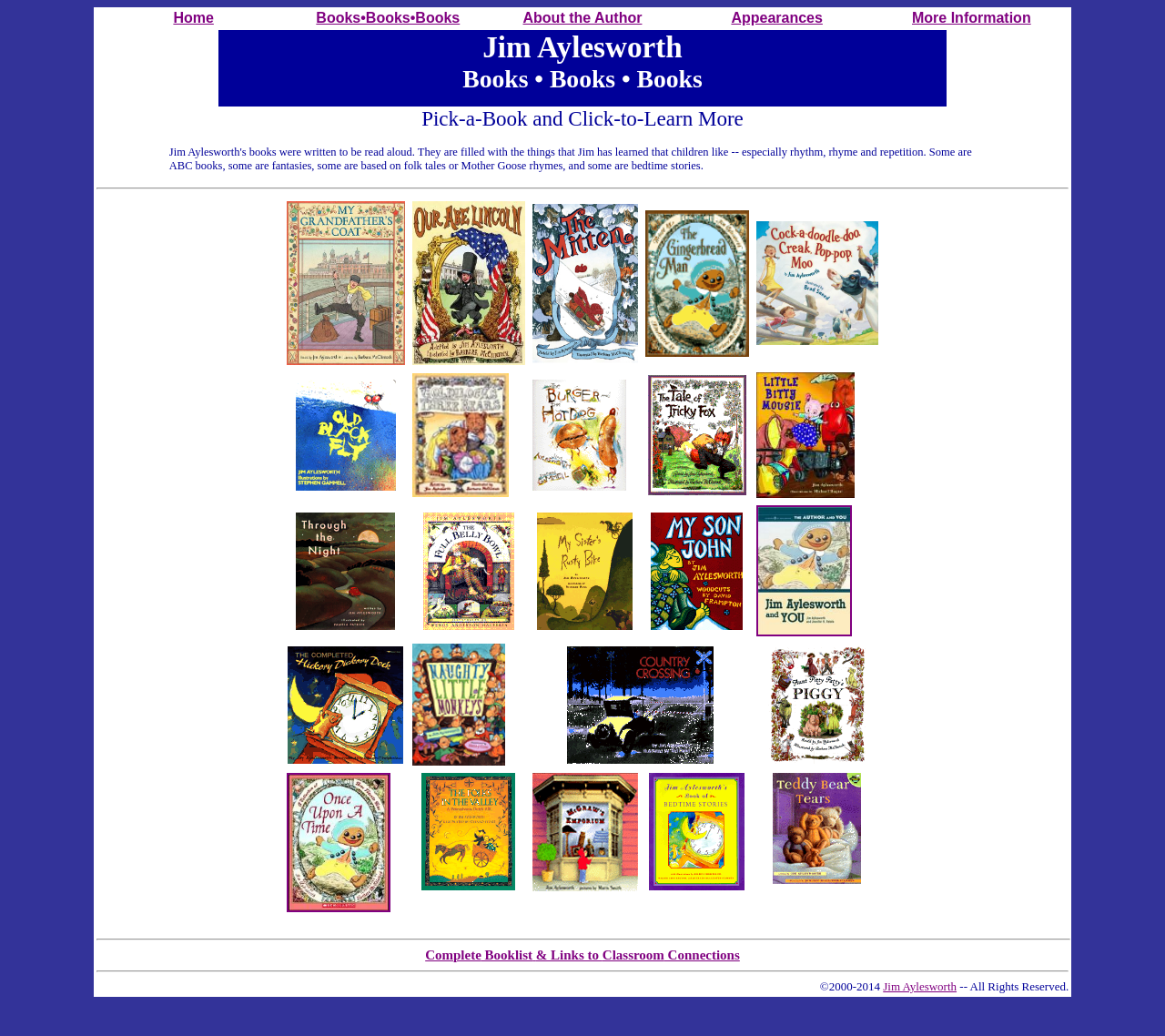What is the author's name?
Please respond to the question with a detailed and well-explained answer.

The author's name is mentioned in the title of the webpage as 'Jim Aylesworth: Books*Books*Books' and also in the text 'Jim Aylesworth Books • Books • Books'.